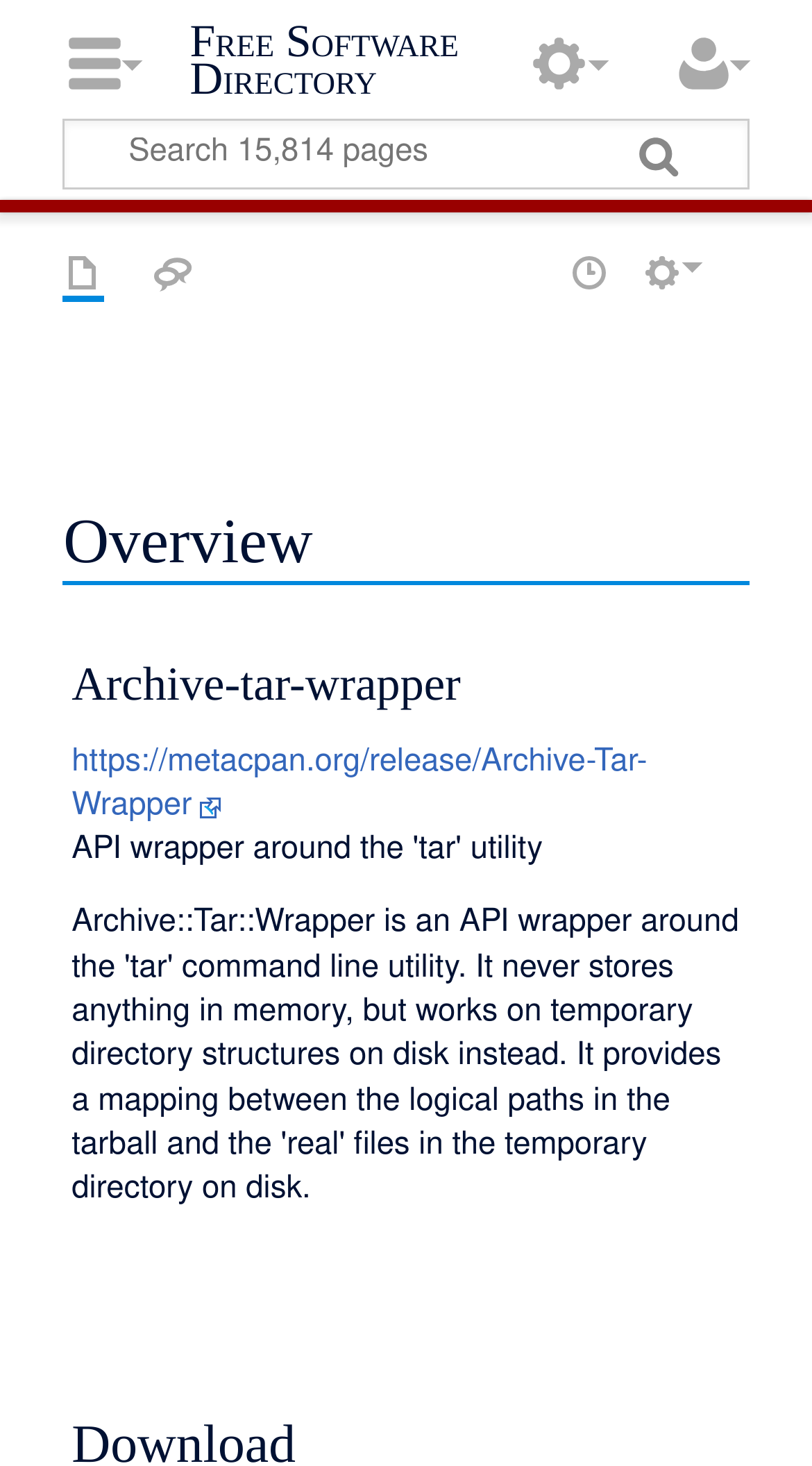Can you find the bounding box coordinates for the element that needs to be clicked to execute this instruction: "go to next page"? The coordinates should be given as four float numbers between 0 and 1, i.e., [left, top, right, bottom].

None